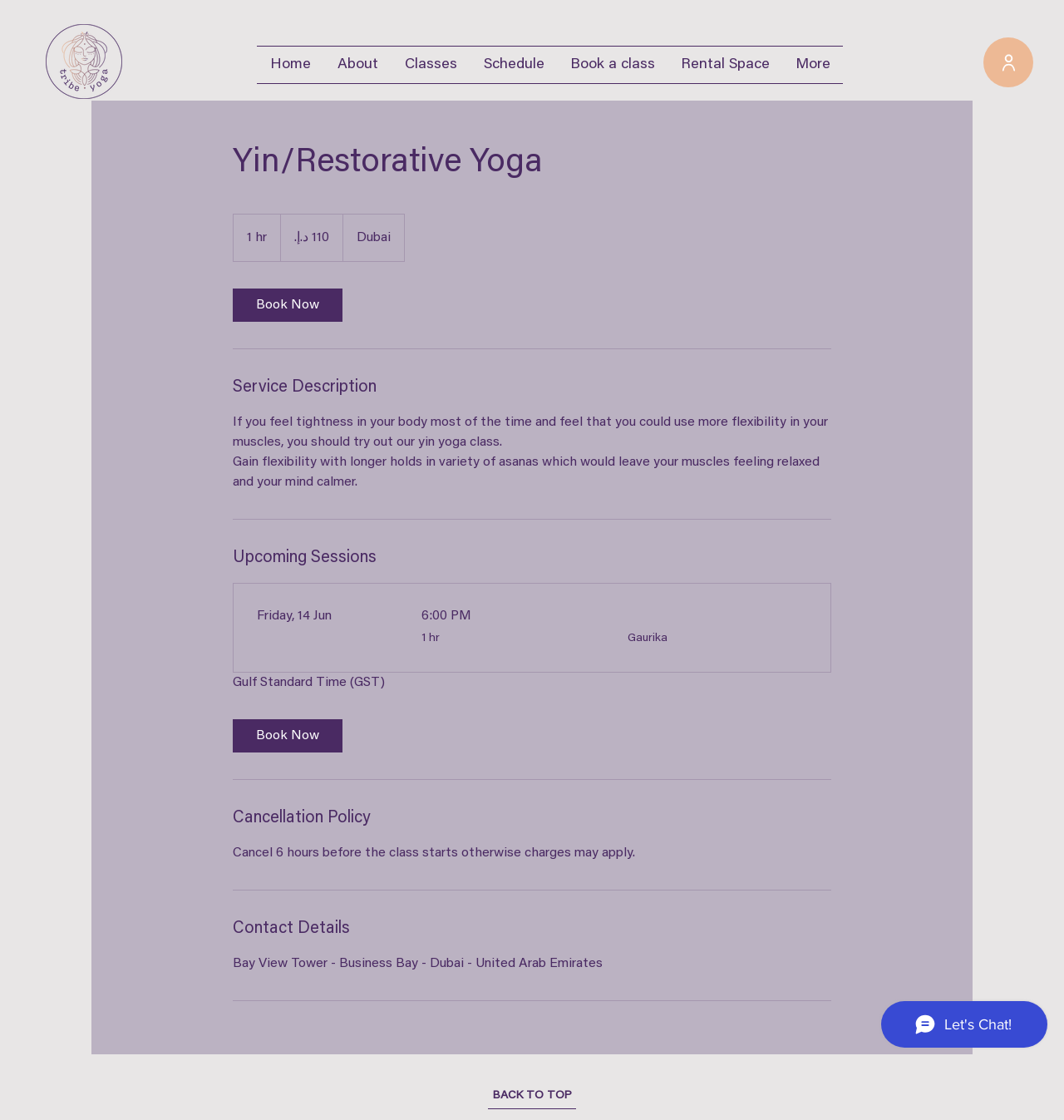Identify the bounding box coordinates for the element you need to click to achieve the following task: "Book a yin yoga class". Provide the bounding box coordinates as four float numbers between 0 and 1, in the form [left, top, right, bottom].

[0.219, 0.258, 0.322, 0.287]